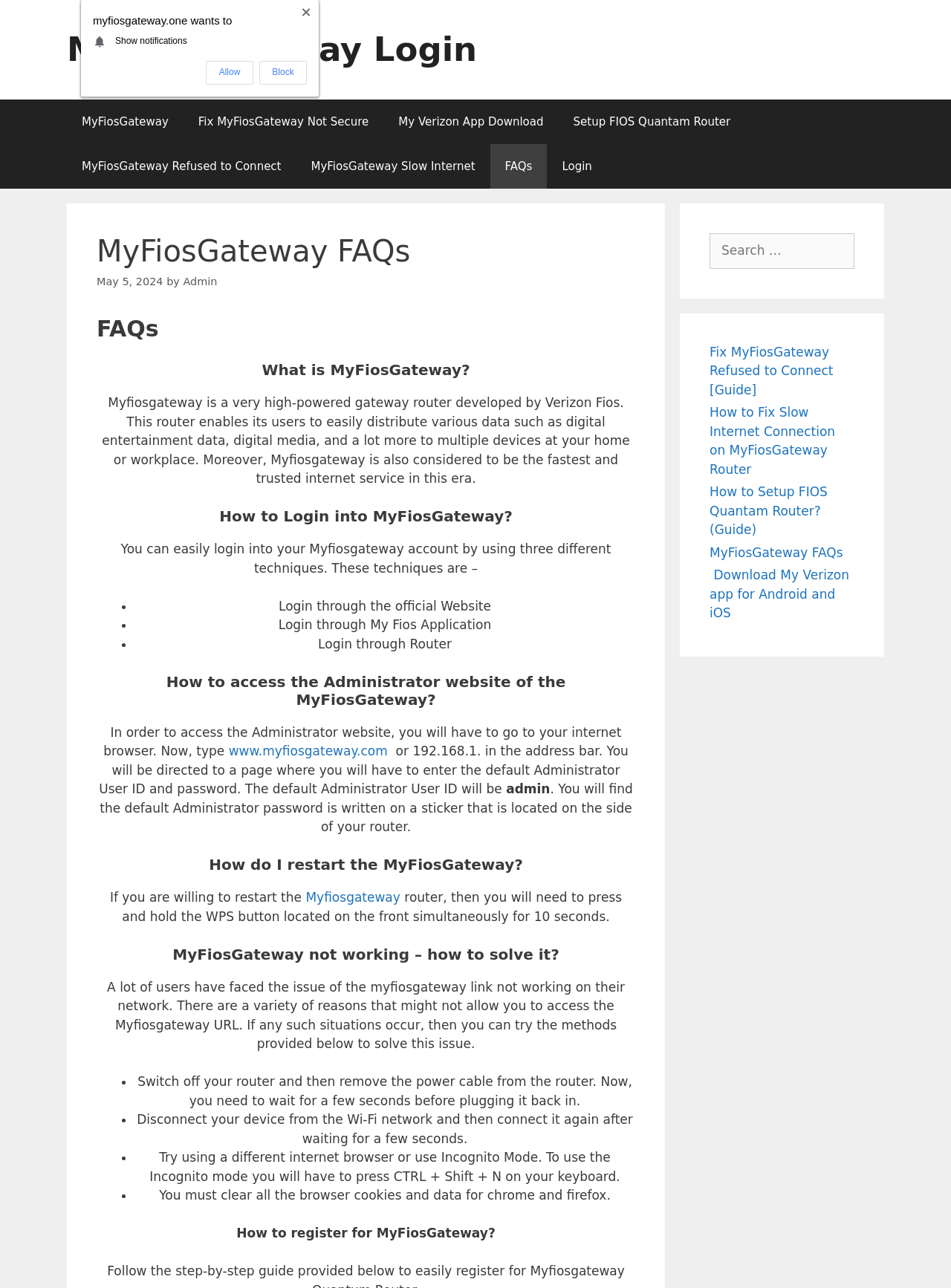What is the name of the user who commented 'ahhah Cool'?
Examine the webpage screenshot and provide an in-depth answer to the question.

By examining the comments section, I found that the user who commented 'ahhah Cool' is AJ Puccino, as indicated by the static text 'AJ Puccino' above the comment.